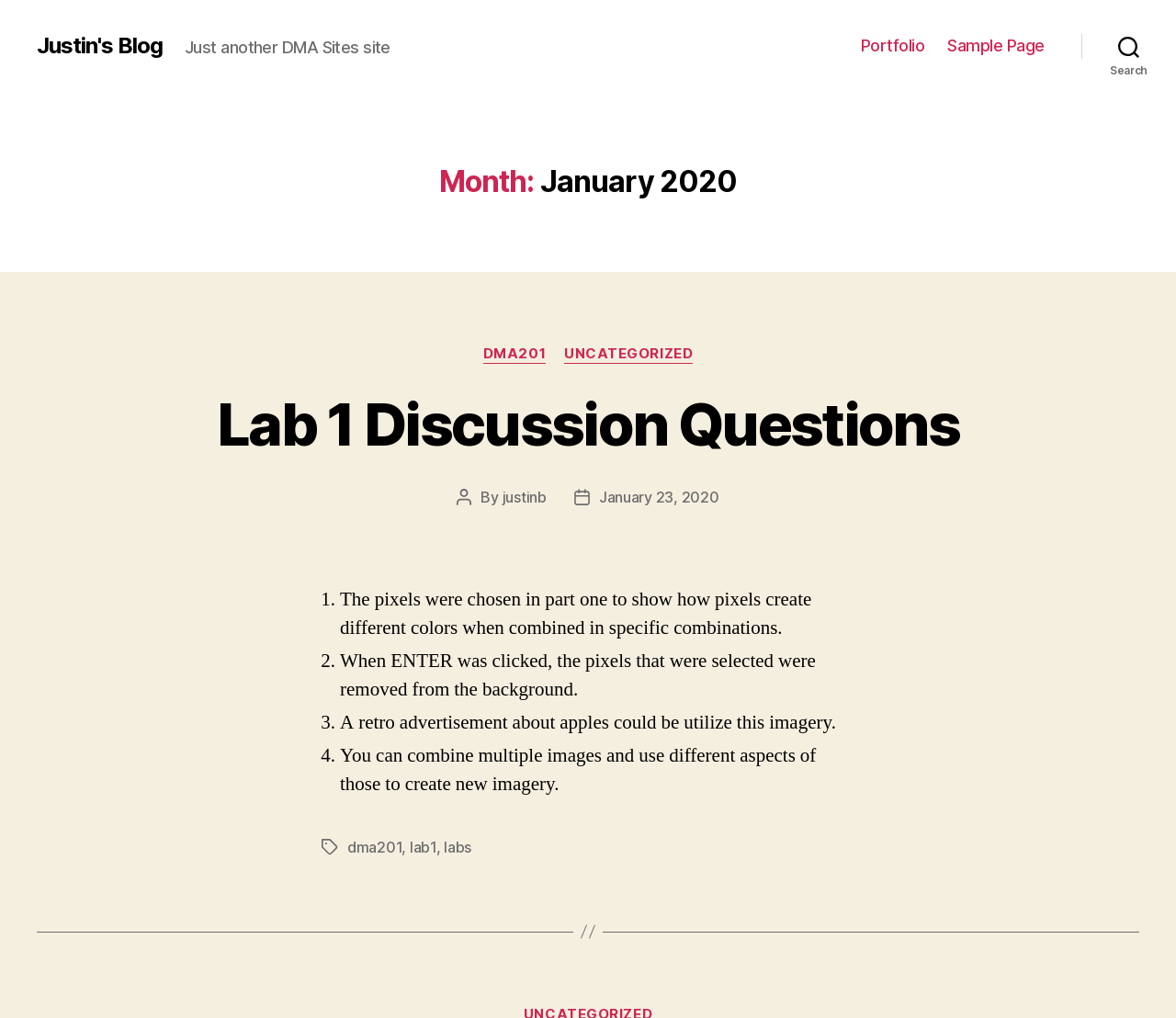Generate a thorough caption detailing the webpage content.

This webpage is titled "January 2020 – Justin’s Blog" and appears to be a personal blog. At the top left, there is a link to "Justin's Blog" and a static text "Just another DMA Sites site". 

To the right of these elements, there is a horizontal navigation menu with two links: "Portfolio" and "Sample Page". A search button is located at the top right corner of the page.

Below the navigation menu, there is a header section with a heading "Month: January 2020". 

The main content of the page is an article with a heading "Lab 1 Discussion Questions". The article has several sections, including a list of discussion questions with numbered list markers, each followed by a static text describing the question. 

There are also links to categories "DMA201" and "UNCATEGORIZED" on the left side of the article. The author of the post, "justinb", is mentioned, along with the post date "January 23, 2020". 

At the bottom of the article, there are tags "dma201", "lab1", and "labs" with commas separating them.